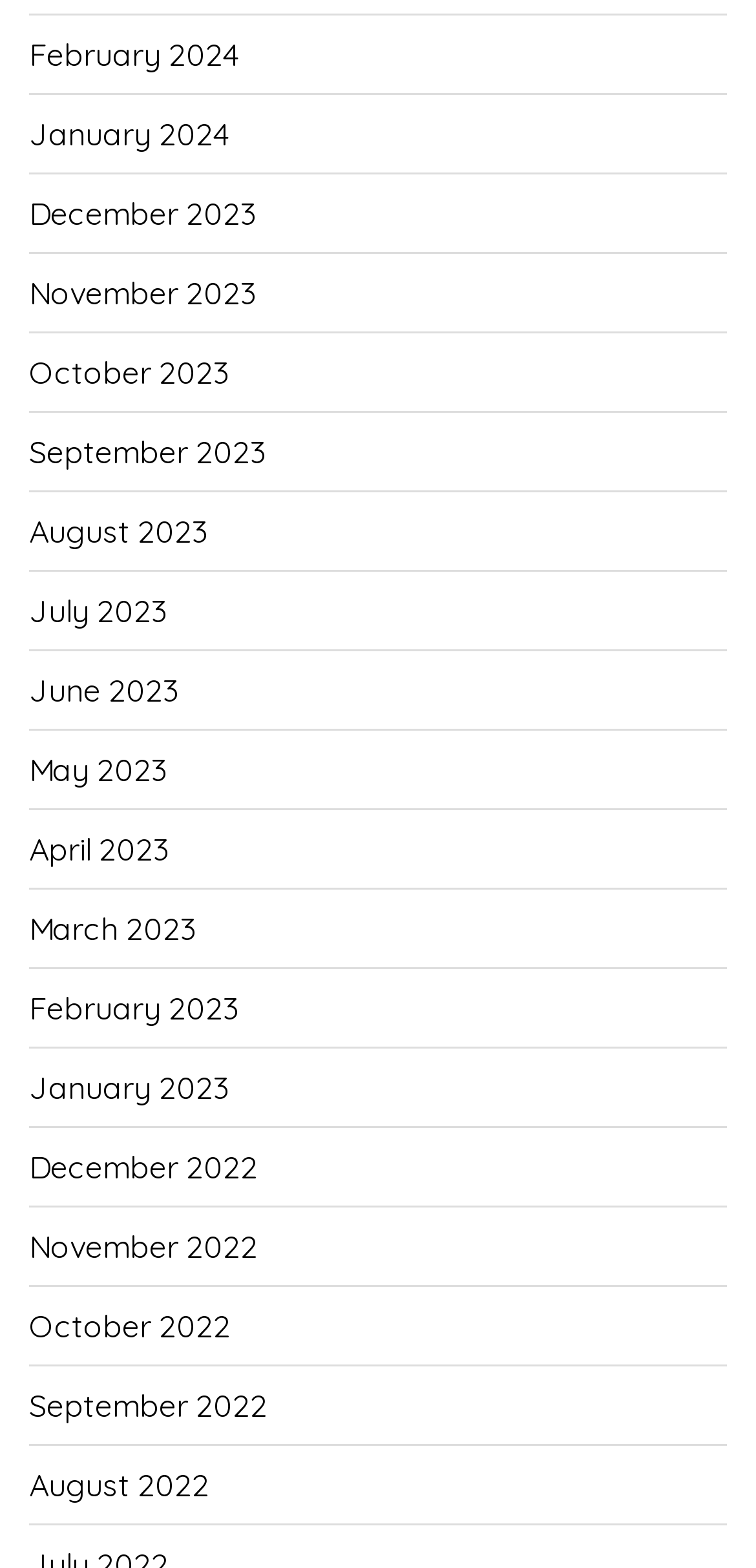Please identify the bounding box coordinates of the clickable area that will allow you to execute the instruction: "Browse August 2023".

[0.038, 0.315, 0.274, 0.364]